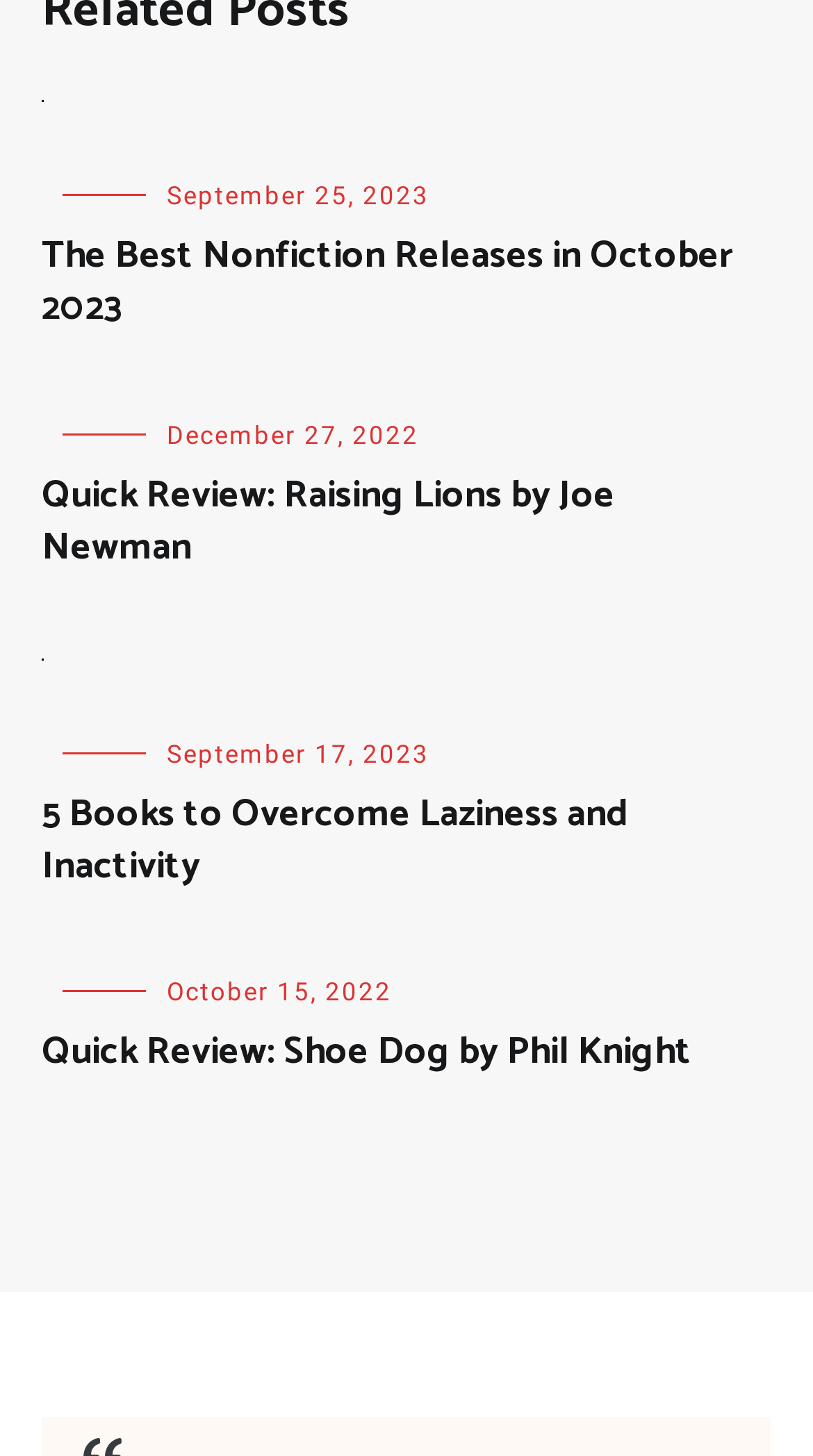Mark the bounding box of the element that matches the following description: "Blog posts".

[0.051, 0.289, 0.141, 0.329]